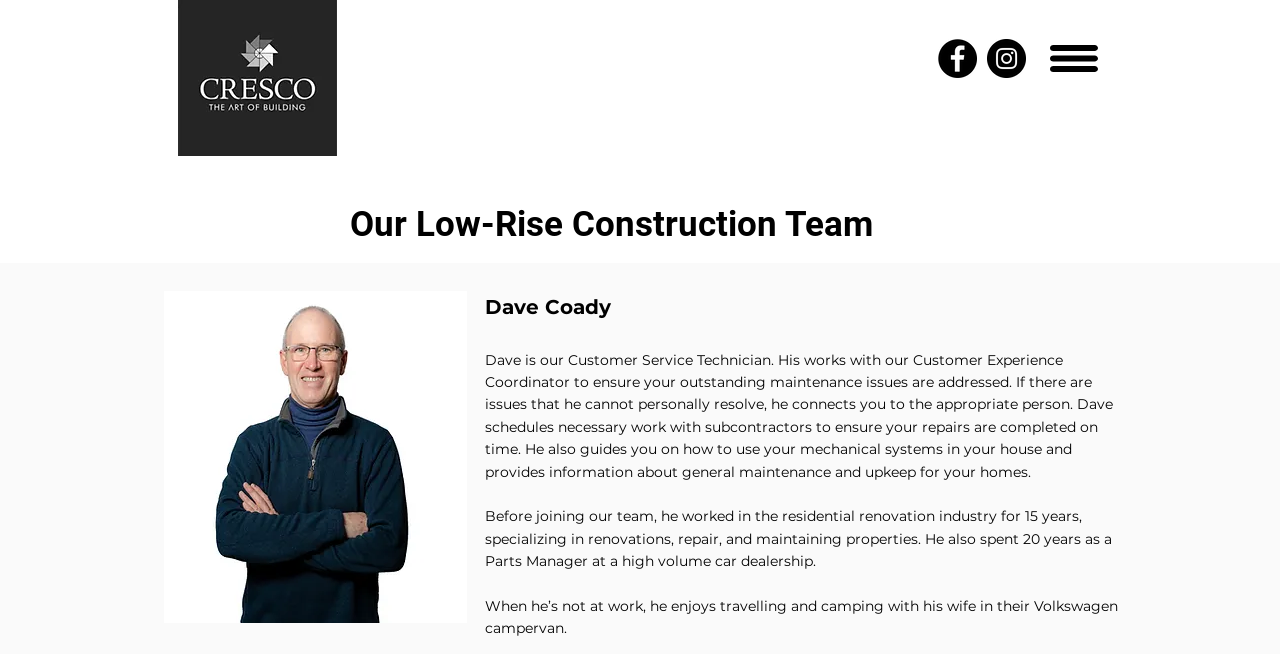Answer succinctly with a single word or phrase:
How many social media links are there?

2